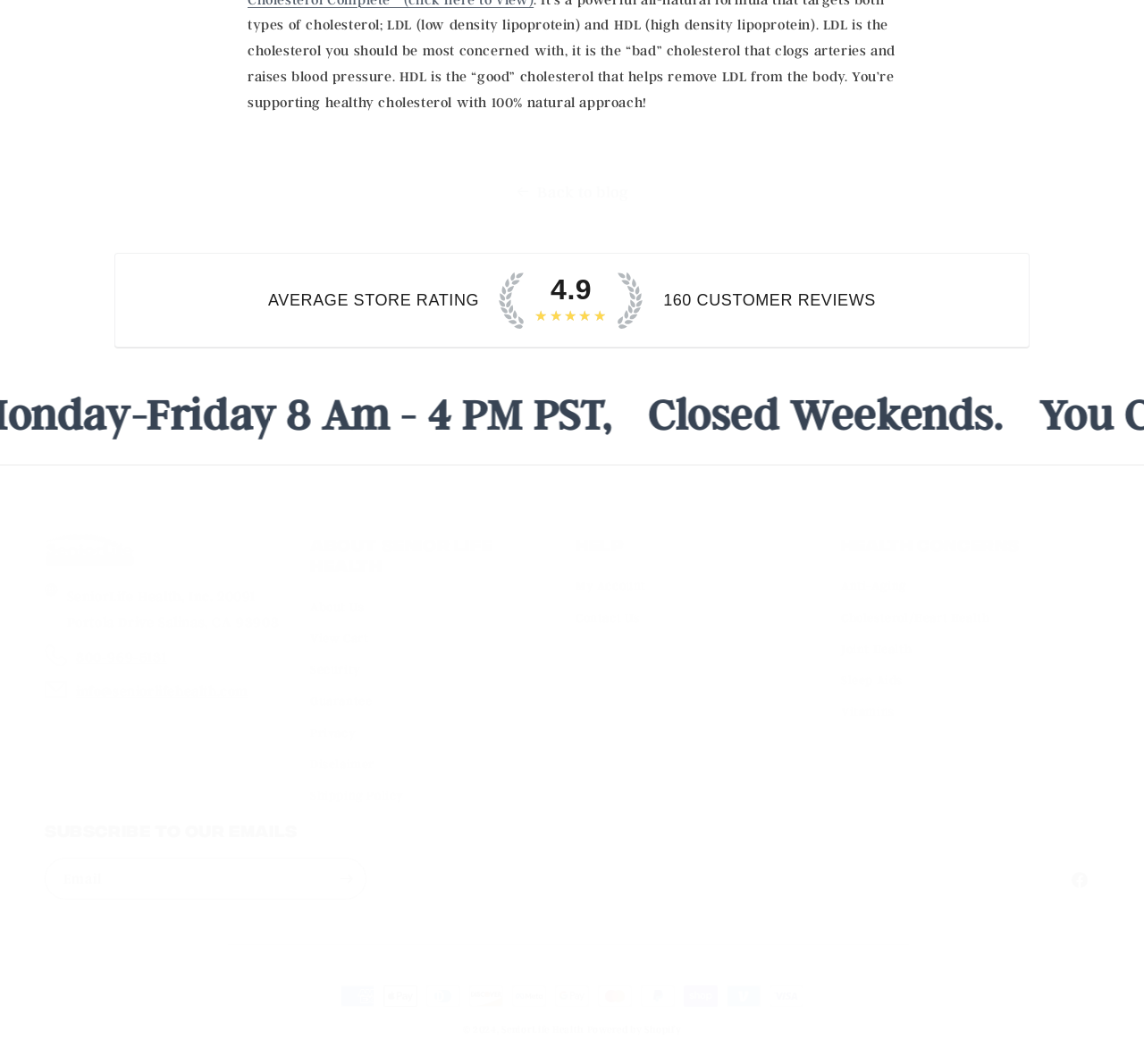What is the company's email address?
Please provide a comprehensive and detailed answer to the question.

The company's email address can be found in the middle section of the webpage, where it is displayed as a link 'info@seniorlifehealth.com' next to an image of an envelope.